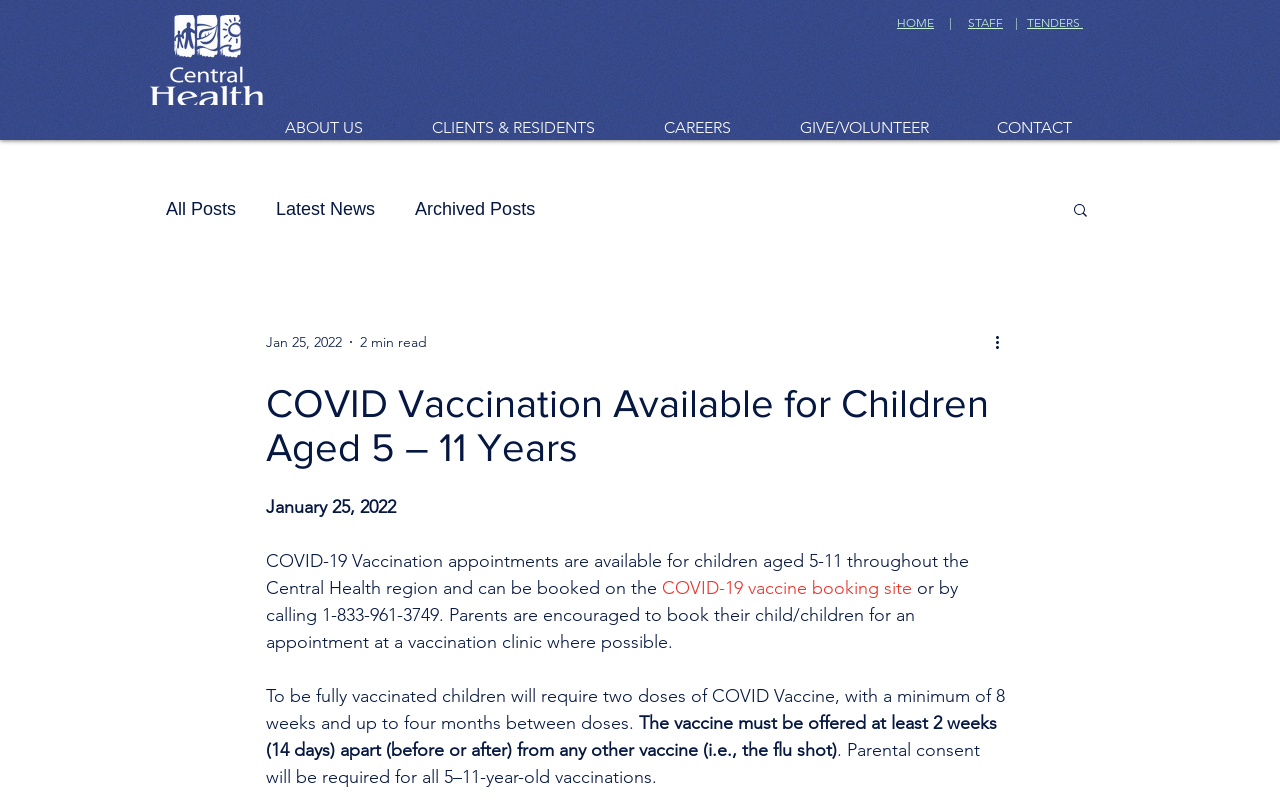Using the details in the image, give a detailed response to the question below:
What is the minimum time gap between COVID Vaccine and other vaccines?

The webpage mentions that the vaccine must be offered at least 2 weeks (14 days) apart (before or after) from any other vaccine (i.e., the flu shot), which indicates that the minimum time gap between COVID Vaccine and other vaccines is 2 weeks.